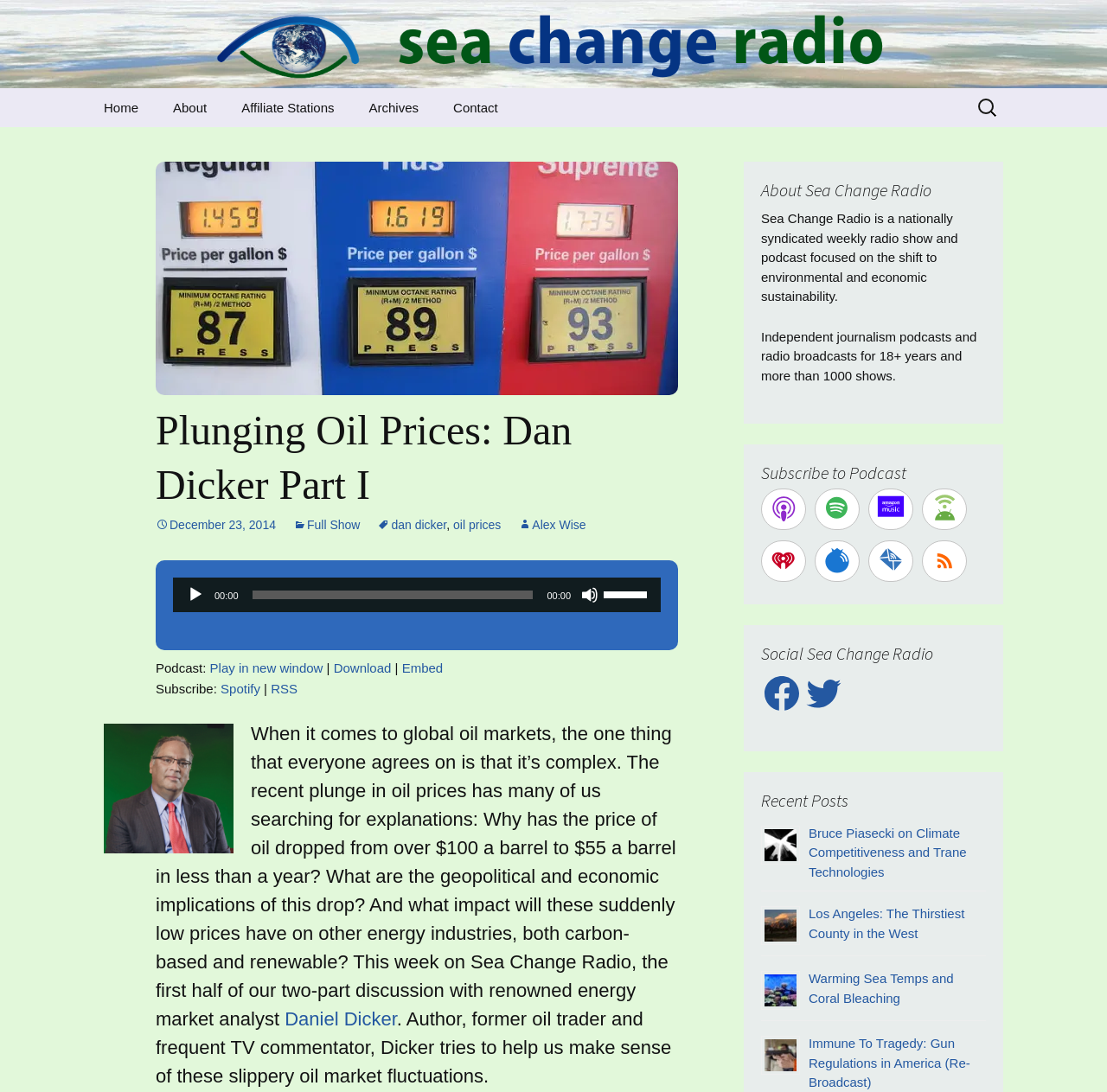What is the name of the person who is the host of the radio show?
Please provide a single word or phrase as your answer based on the image.

Alex Wise